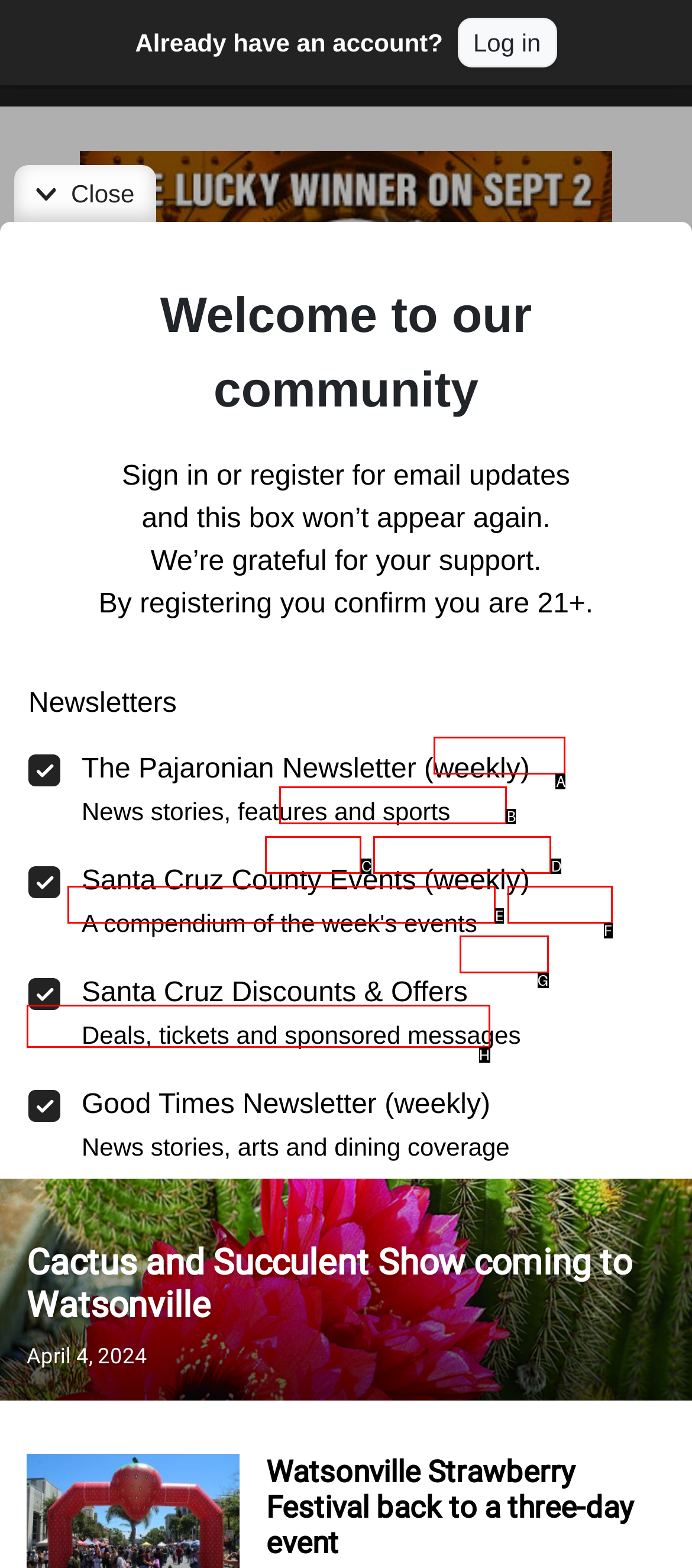Determine which HTML element fits the description: Community. Answer with the letter corresponding to the correct choice.

A